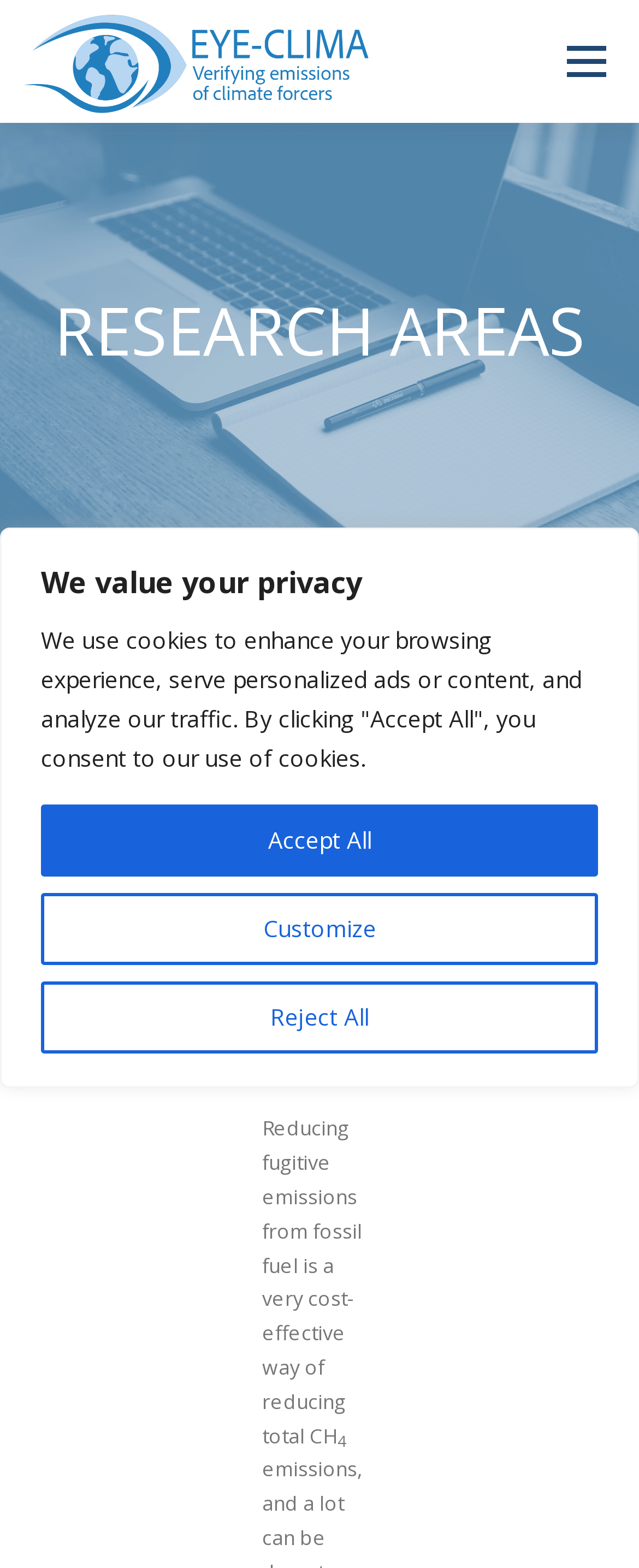How many menu items are there?
Using the information from the image, give a concise answer in one word or a short phrase.

7